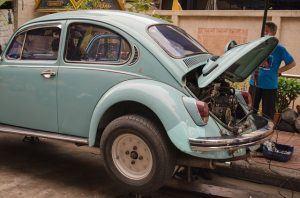Analyze the image and give a detailed response to the question:
What is the mechanic doing to the vehicle?

The caption states that the mechanic can be seen attending to the vehicle, implying that the mechanic is performing some kind of maintenance or repair work on the car.